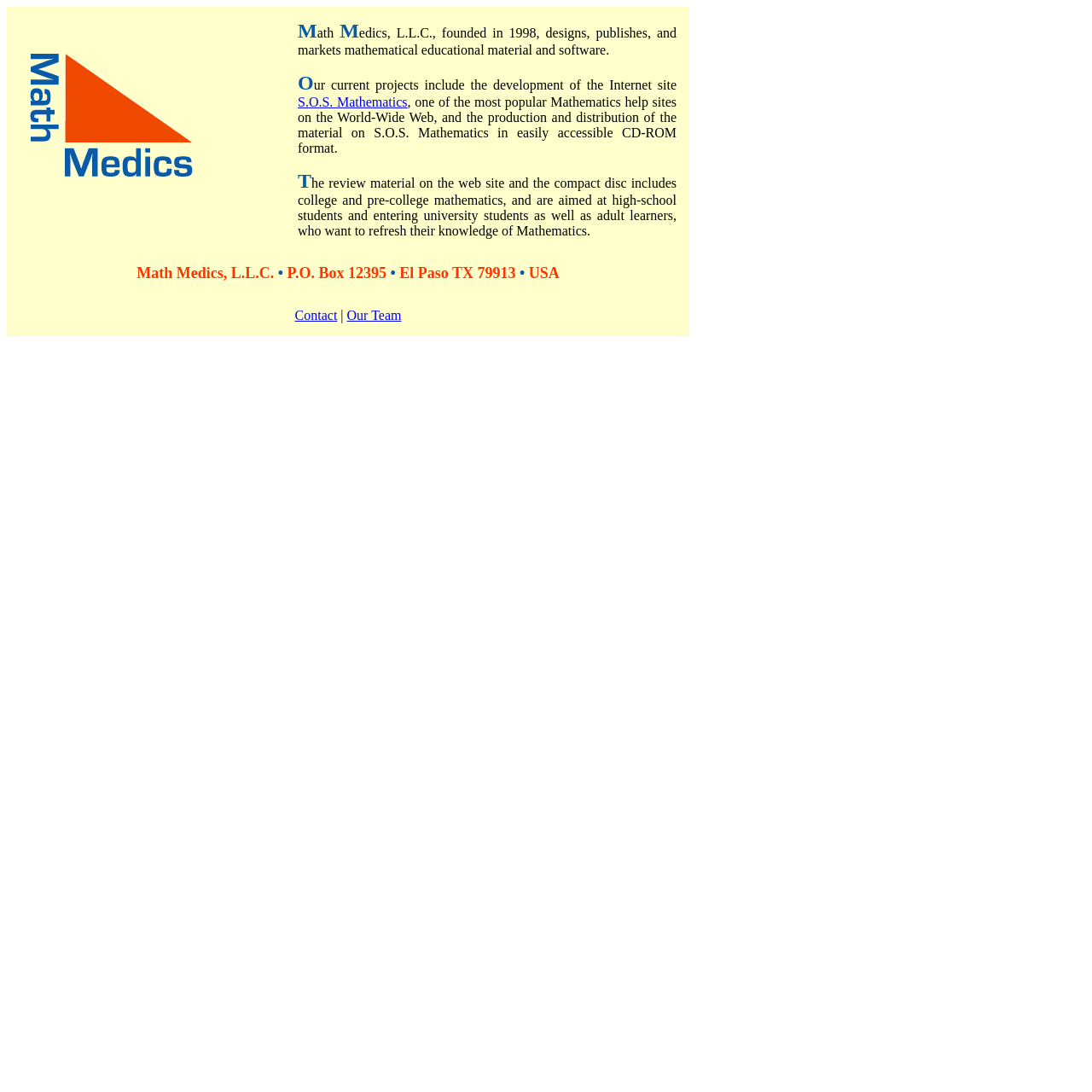What is the address of Math Medics, L.L.C.?
Use the image to answer the question with a single word or phrase.

P.O. Box 12395, El Paso TX 79913, USA